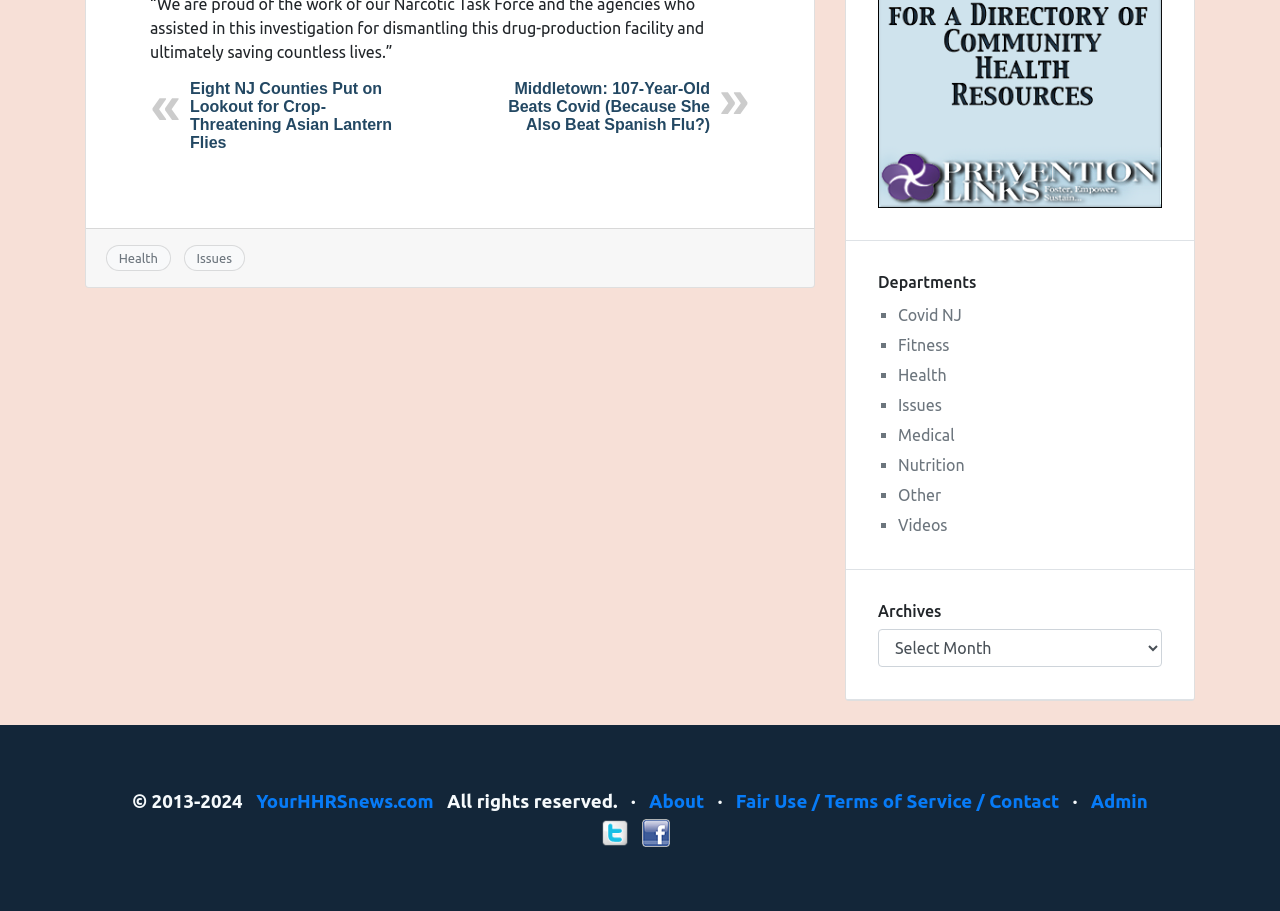Predict the bounding box coordinates of the UI element that matches this description: "Other". The coordinates should be in the format [left, top, right, bottom] with each value between 0 and 1.

[0.702, 0.533, 0.735, 0.553]